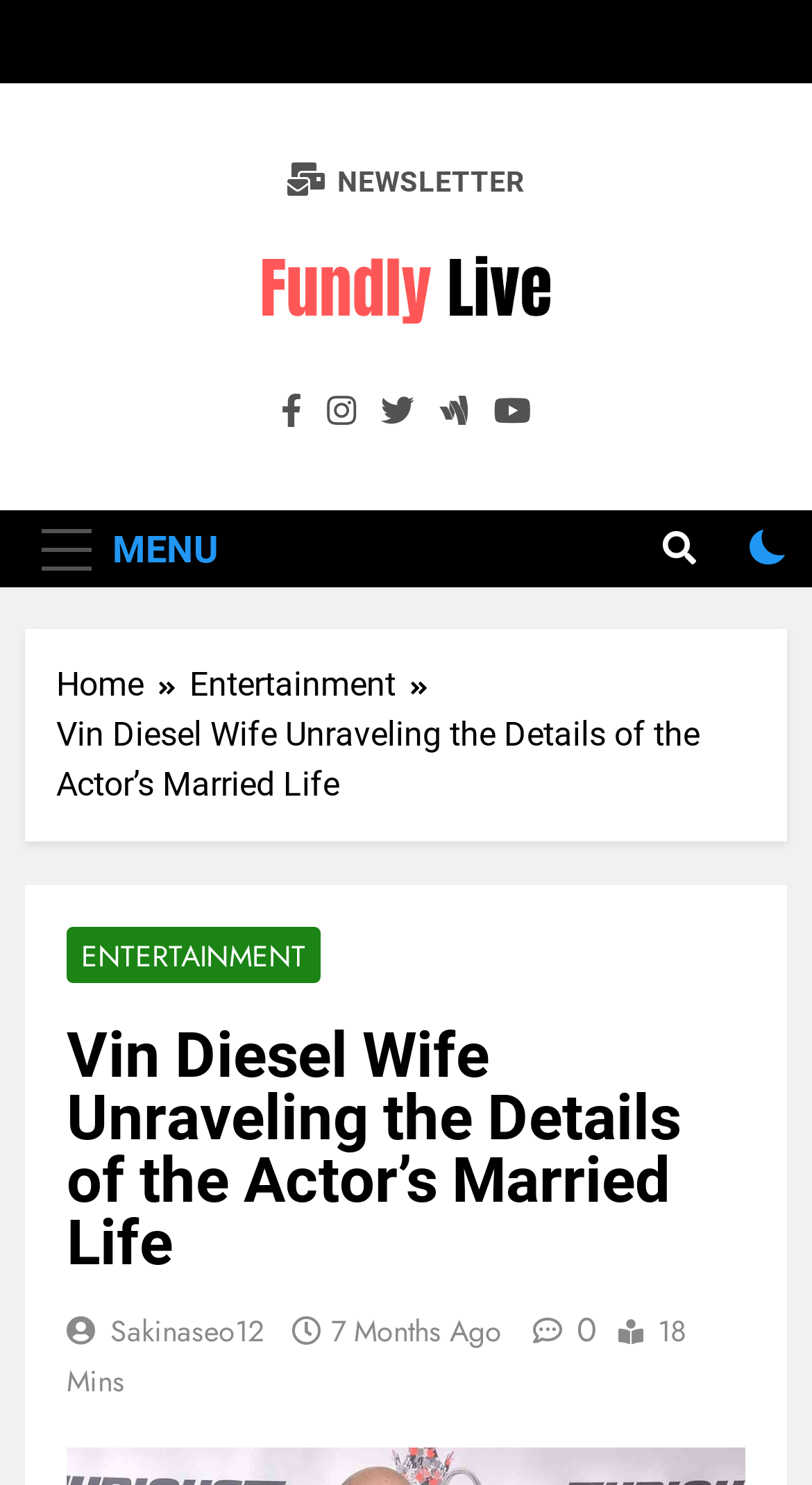Predict the bounding box coordinates for the UI element described as: "7 months ago". The coordinates should be four float numbers between 0 and 1, presented as [left, top, right, bottom].

[0.408, 0.882, 0.618, 0.91]